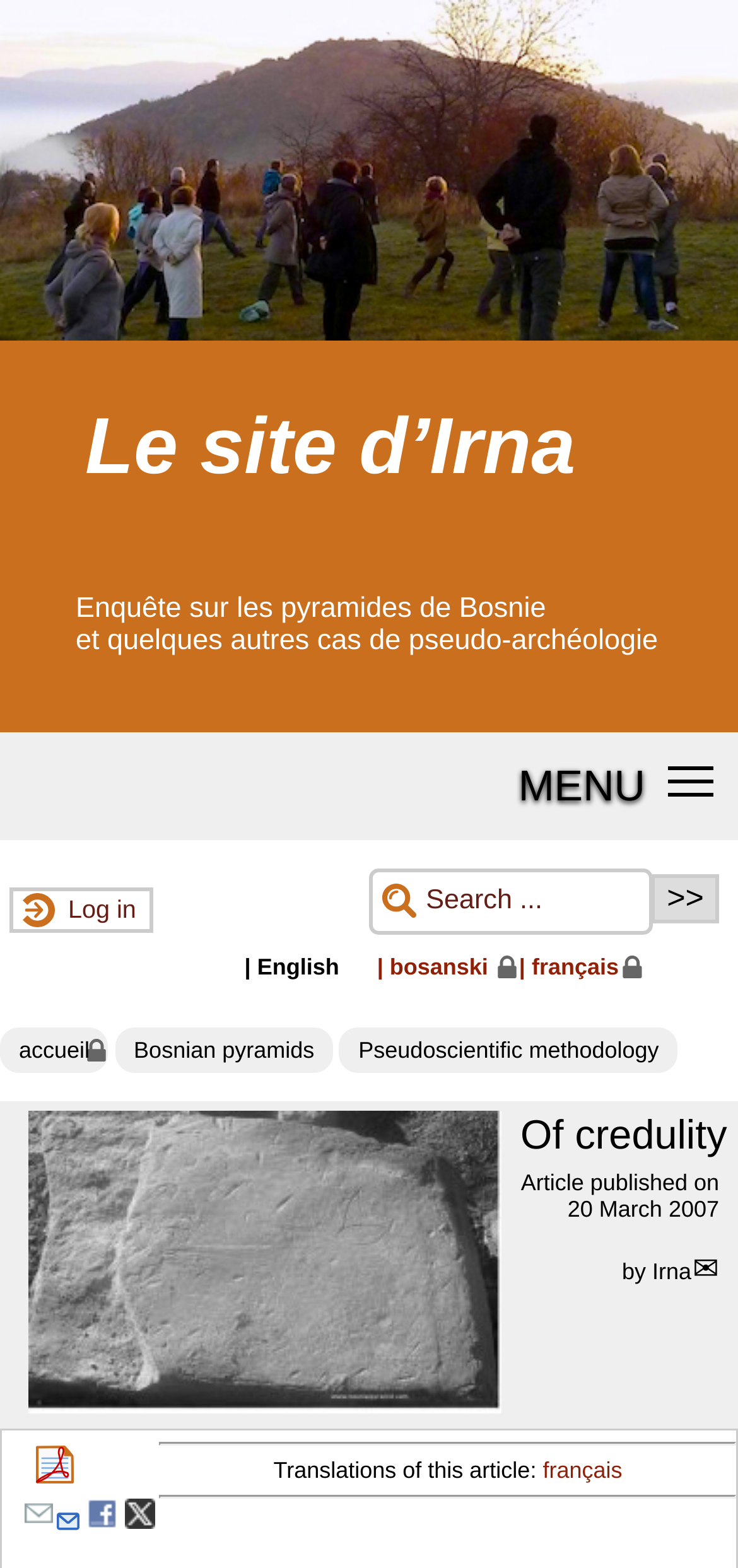What is the title of the article?
Offer a detailed and full explanation in response to the question.

The title of the article can be found in the middle of the webpage, where it says 'Enquête sur les pyramides de Bosnie' in a static text element, followed by 'et quelques autres cas de pseudo-archéologie'.